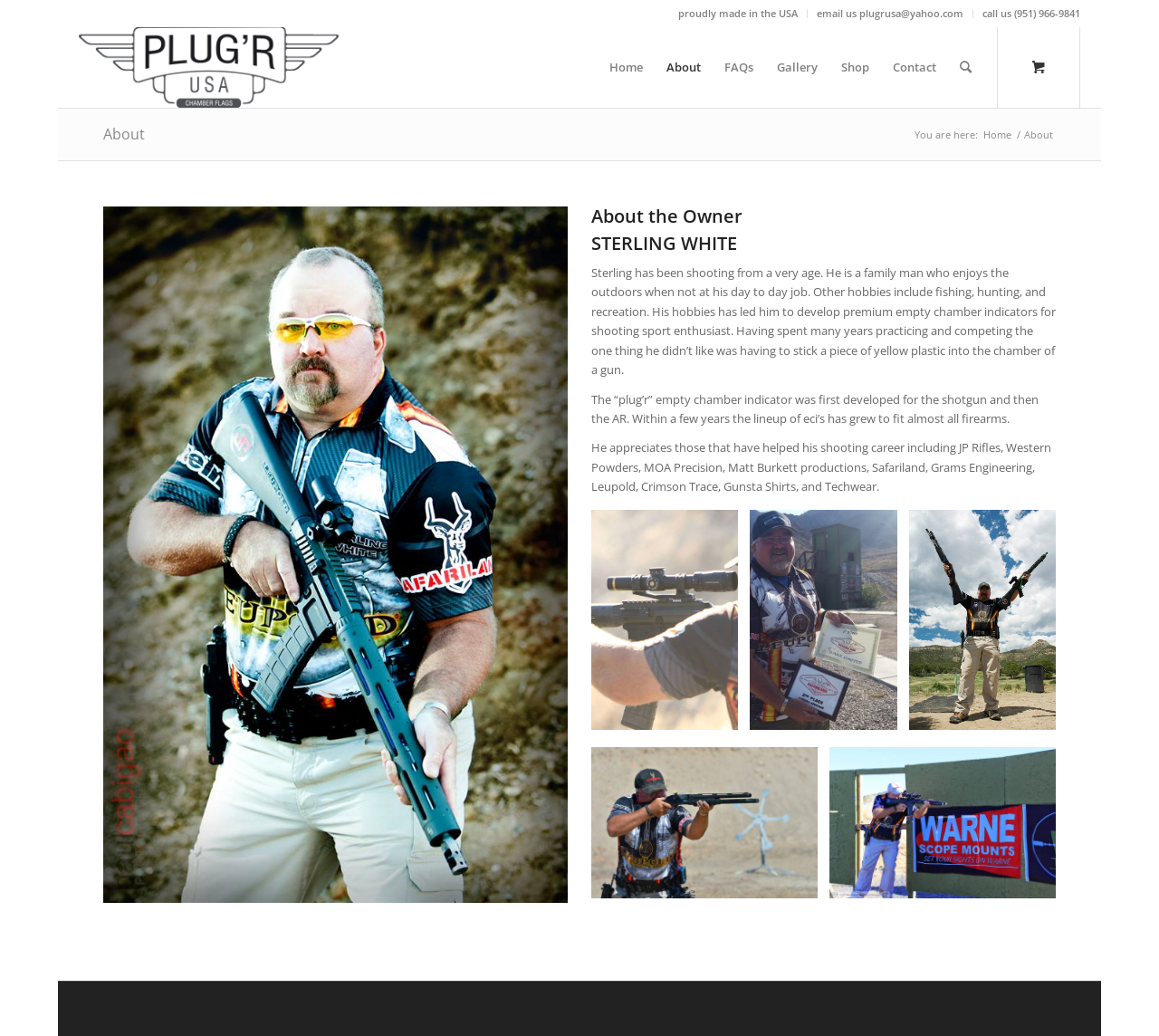Please specify the bounding box coordinates for the clickable region that will help you carry out the instruction: "contact us".

[0.848, 0.0, 0.932, 0.025]